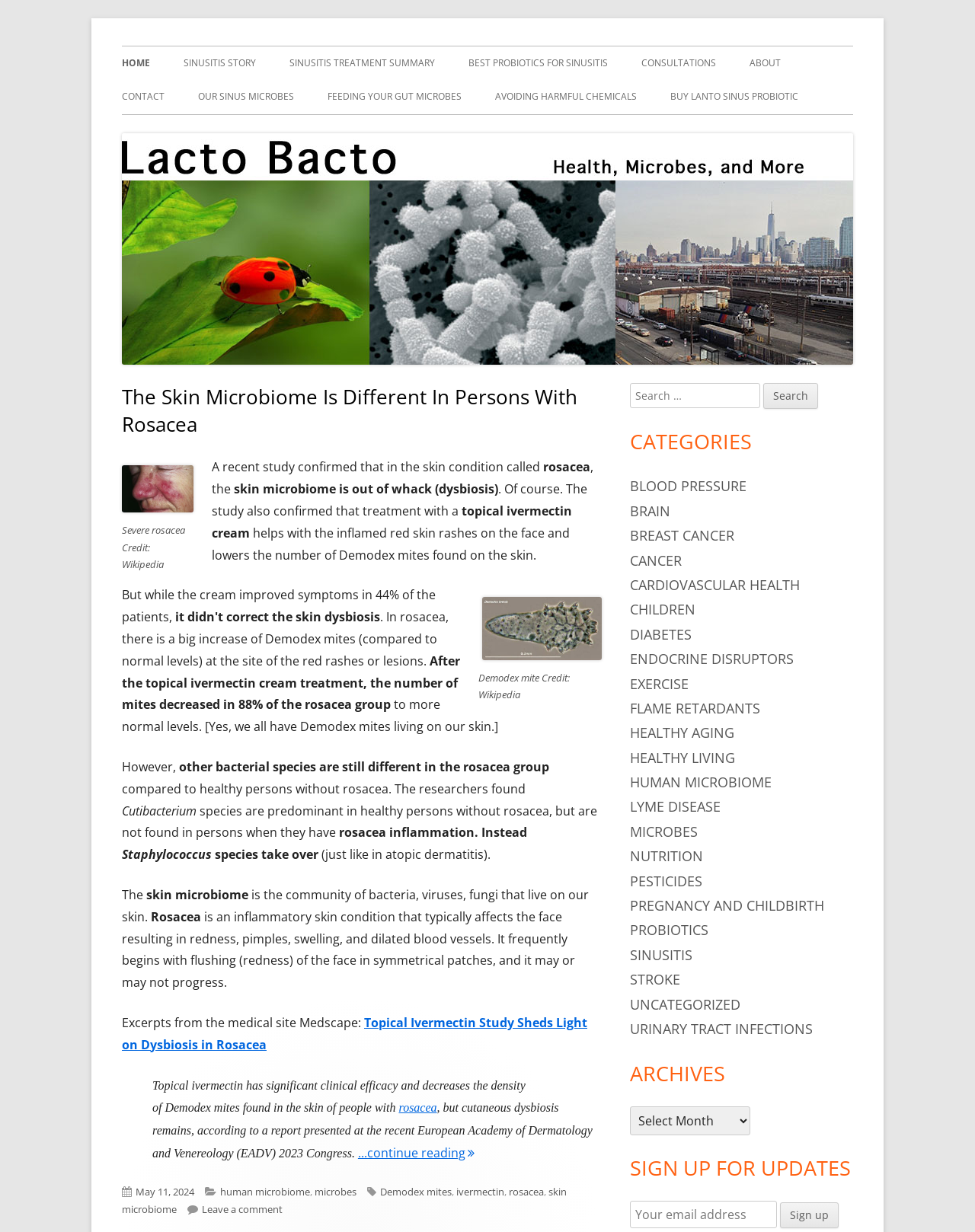Pinpoint the bounding box coordinates of the clickable element needed to complete the instruction: "search for something". The coordinates should be provided as four float numbers between 0 and 1: [left, top, right, bottom].

[0.646, 0.311, 0.78, 0.331]